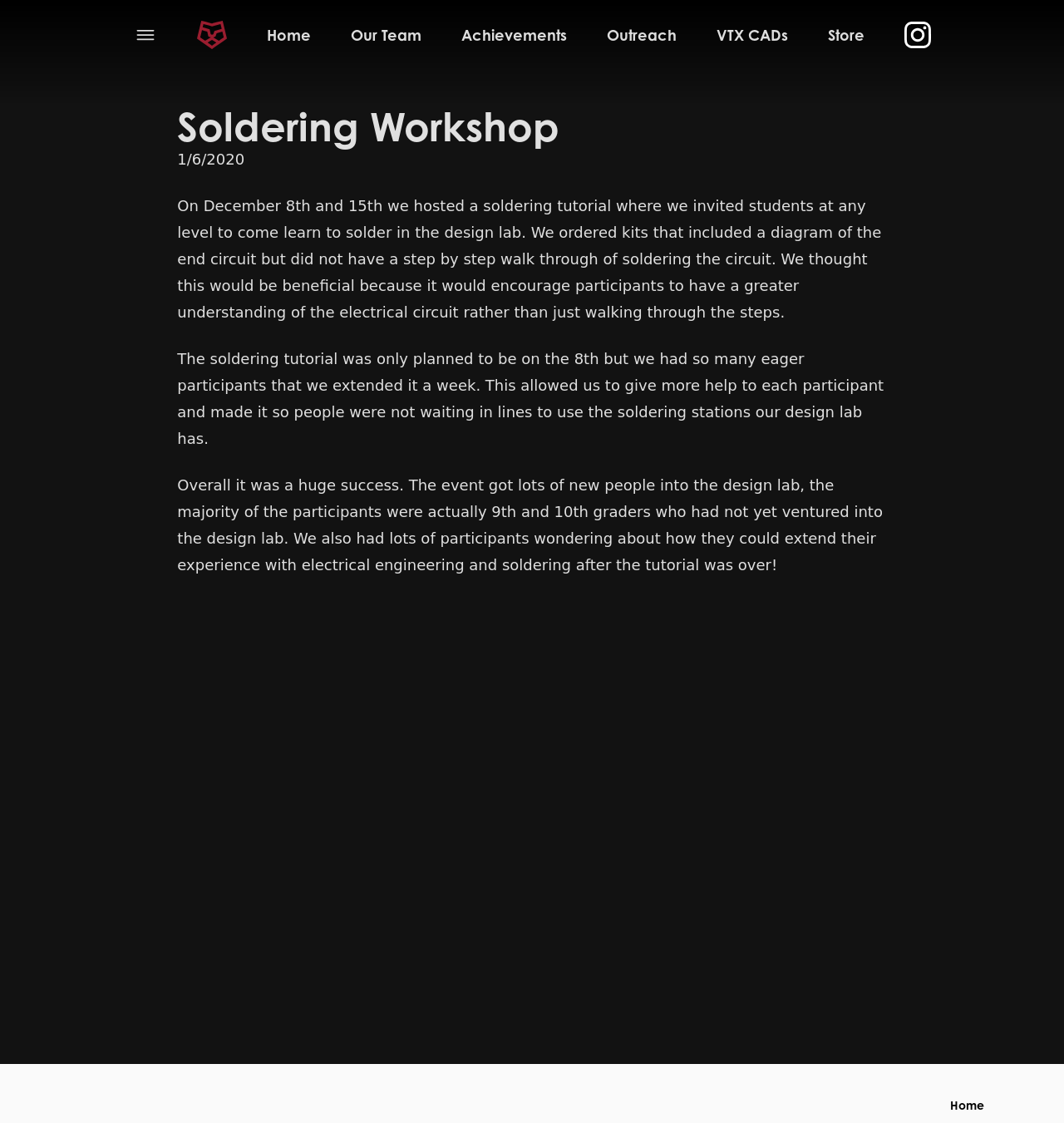Could you indicate the bounding box coordinates of the region to click in order to complete this instruction: "Click the menu button".

[0.125, 0.021, 0.147, 0.041]